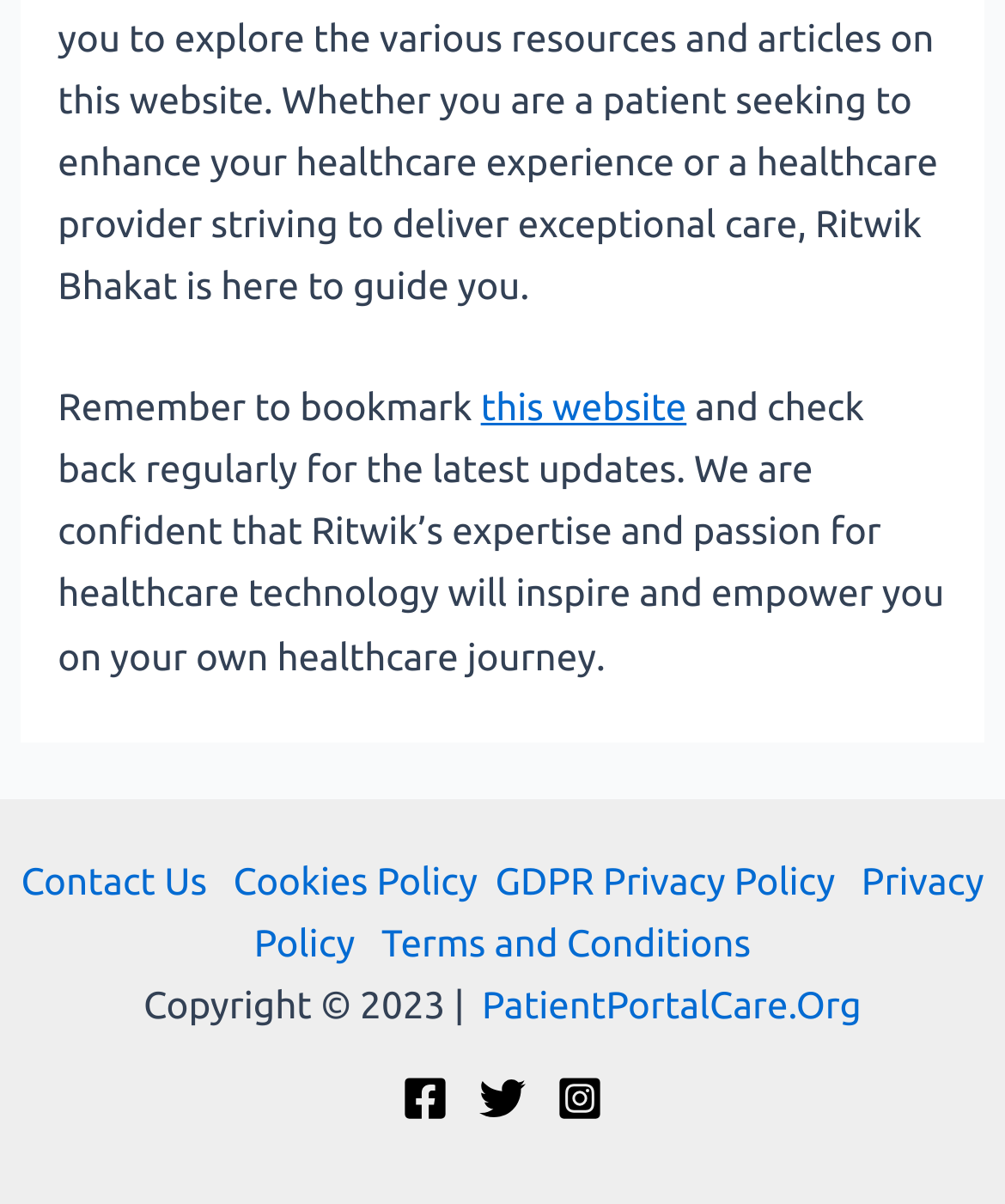Please pinpoint the bounding box coordinates for the region I should click to adhere to this instruction: "follow on Facebook".

[0.4, 0.892, 0.446, 0.931]